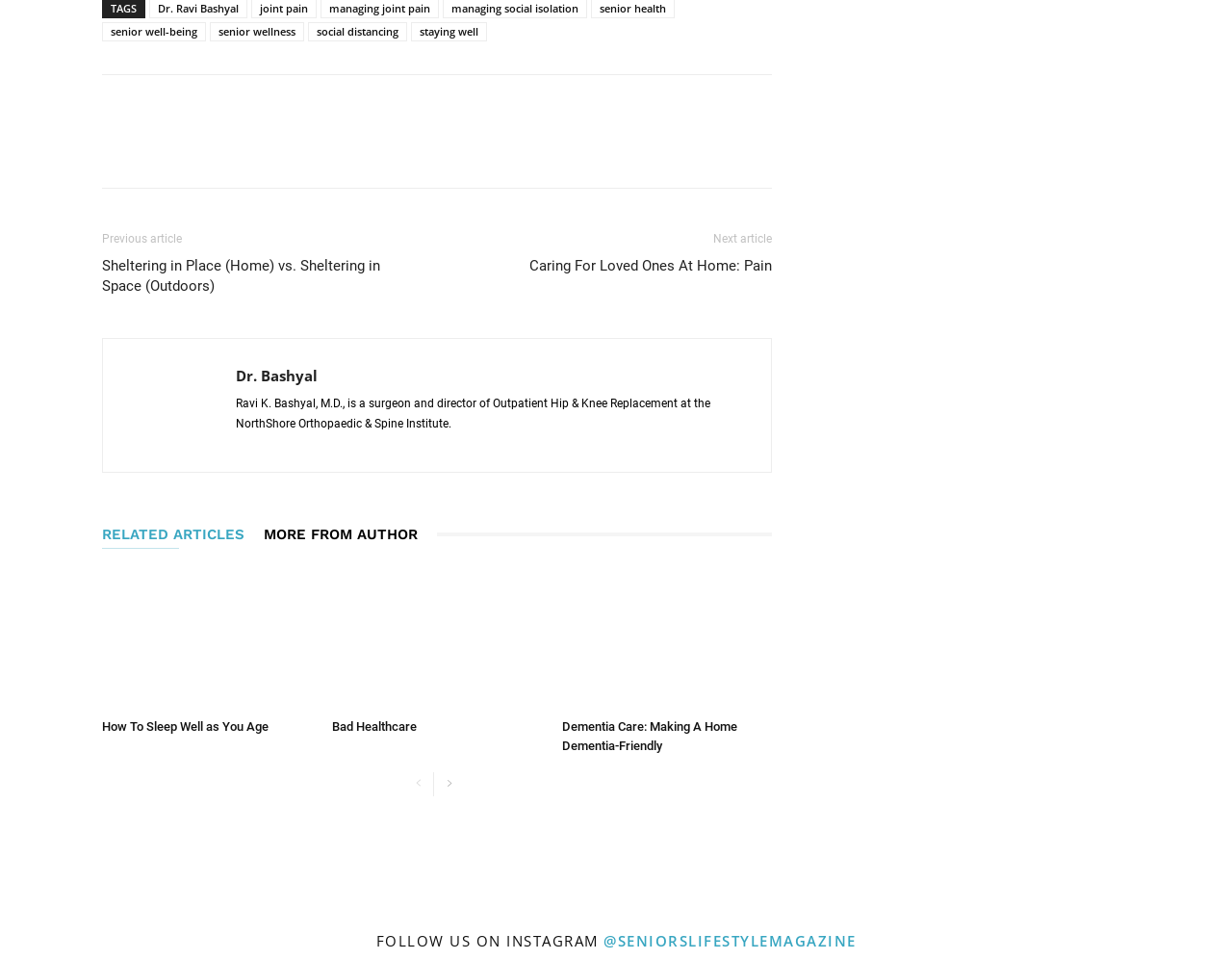Please determine the bounding box coordinates of the element's region to click in order to carry out the following instruction: "click on senior well-being". The coordinates should be four float numbers between 0 and 1, i.e., [left, top, right, bottom].

[0.083, 0.023, 0.167, 0.043]